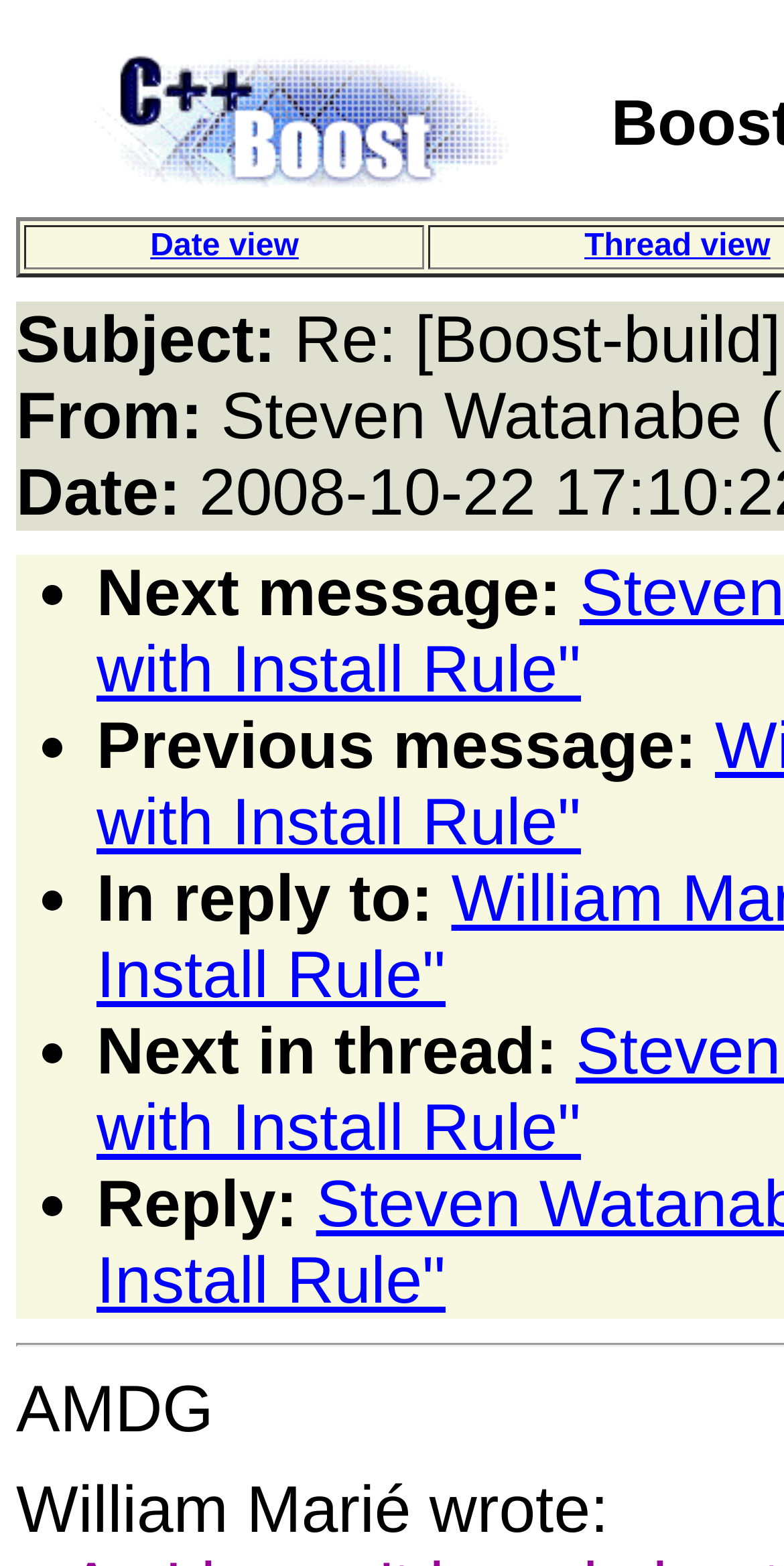Use a single word or phrase to answer the question:
What is the last message in the thread?

AMDG